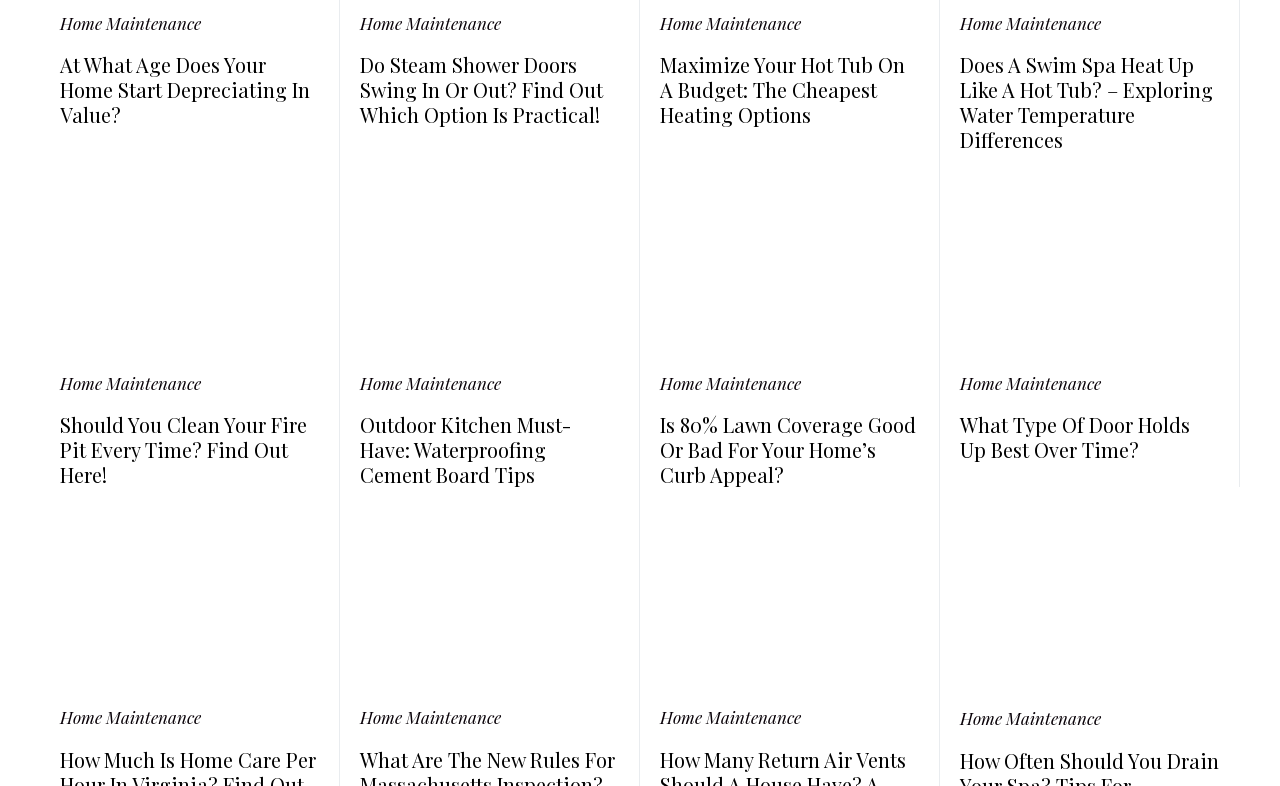Are there any links below the articles?
Give a single word or phrase as your answer by examining the image.

Yes